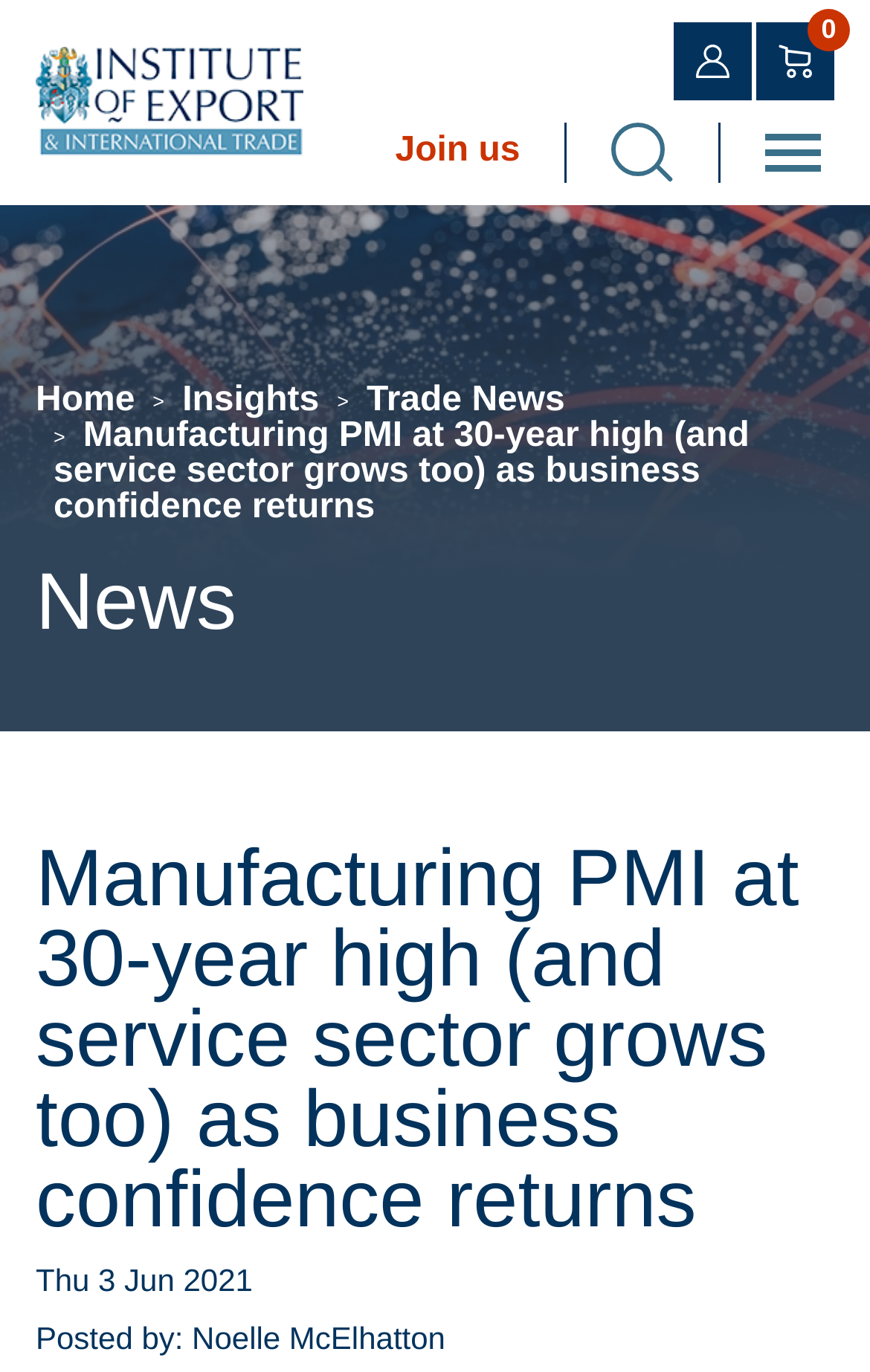Determine the bounding box coordinates in the format (top-left x, top-left y, bottom-right x, bottom-right y). Ensure all values are floating point numbers between 0 and 1. Identify the bounding box of the UI element described by: alt="IOE Logo"

[0.041, 0.061, 0.349, 0.088]